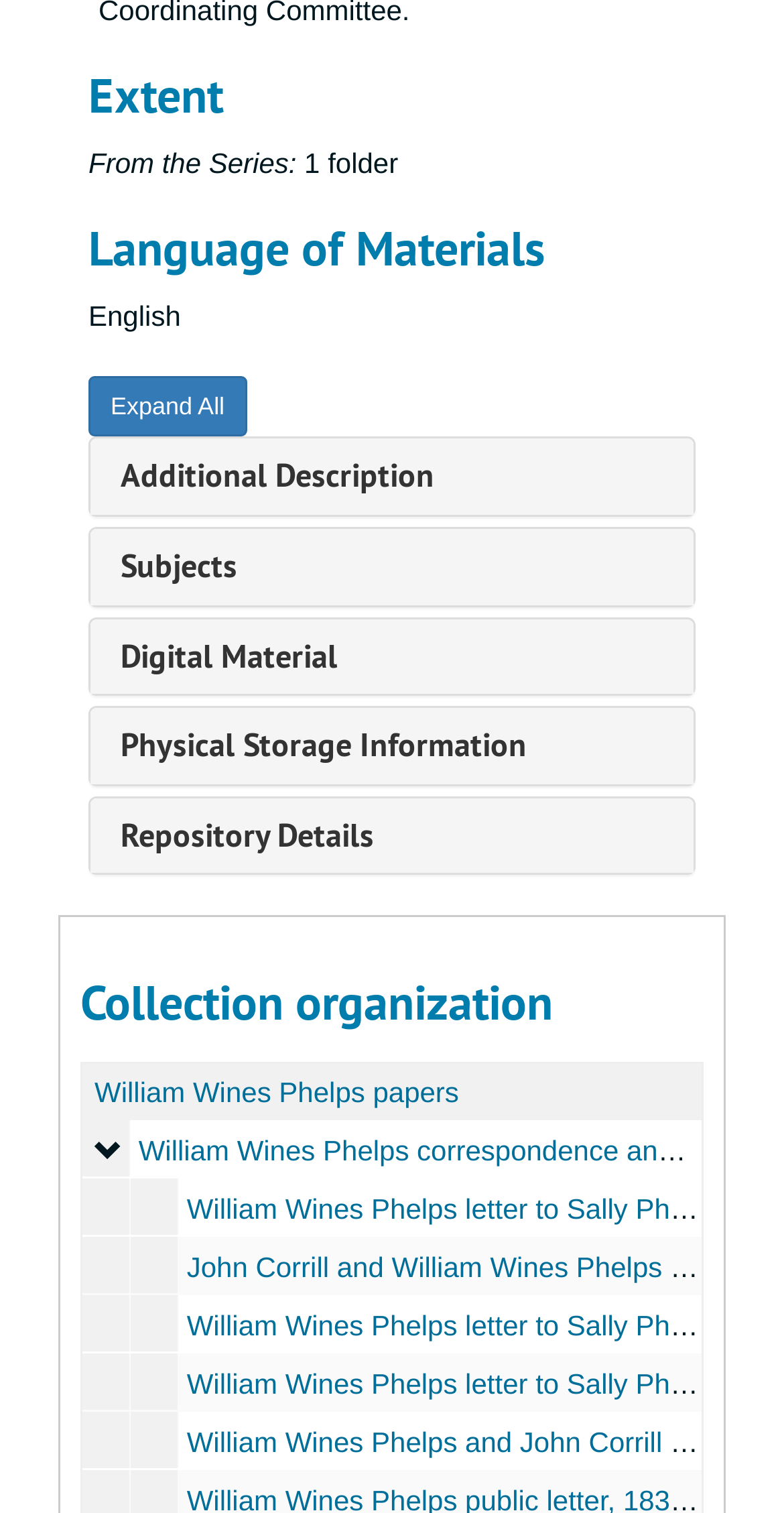Please identify the bounding box coordinates of the element on the webpage that should be clicked to follow this instruction: "Click the icon on the top left". The bounding box coordinates should be given as four float numbers between 0 and 1, formatted as [left, top, right, bottom].

None